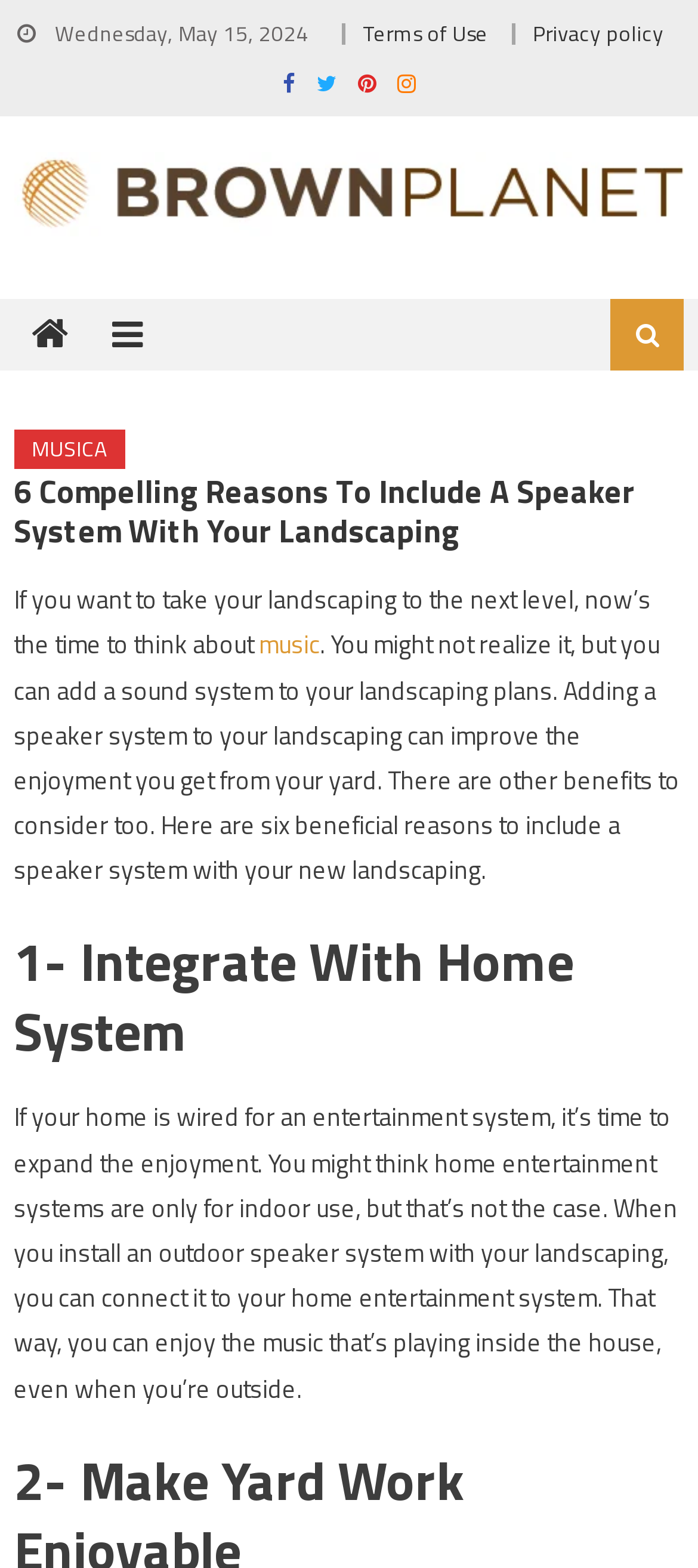Determine the bounding box coordinates of the UI element described below. Use the format (top-left x, top-left y, bottom-right x, bottom-right y) with floating point numbers between 0 and 1: alt="The Brown Planet"

[0.02, 0.097, 0.98, 0.151]